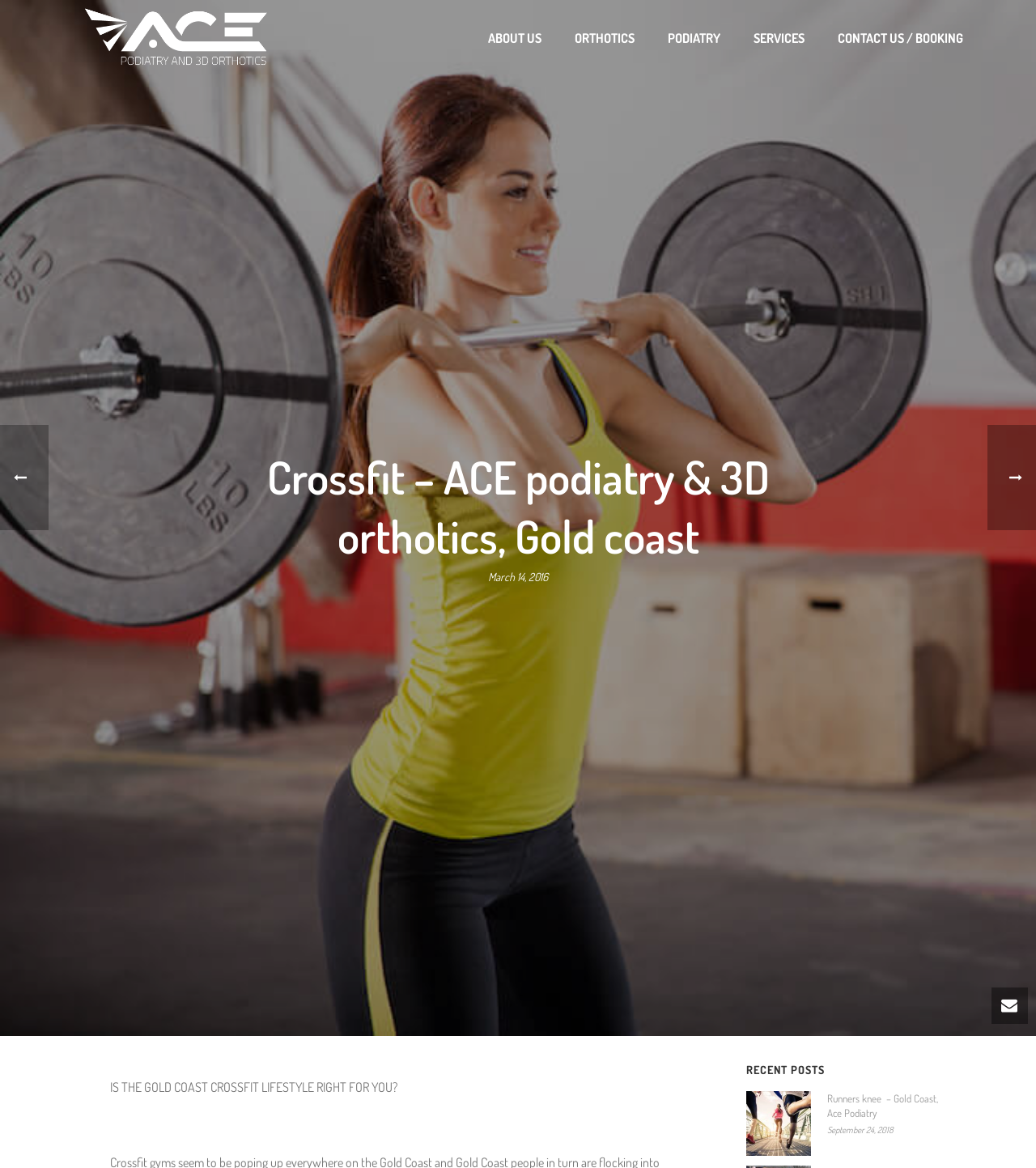Please provide a detailed answer to the question below by examining the image:
What is the topic of the recent post?

I found the answer by looking at the section labeled 'RECENT POSTS' on the webpage. The topic of the recent post is 'Runners knee'.